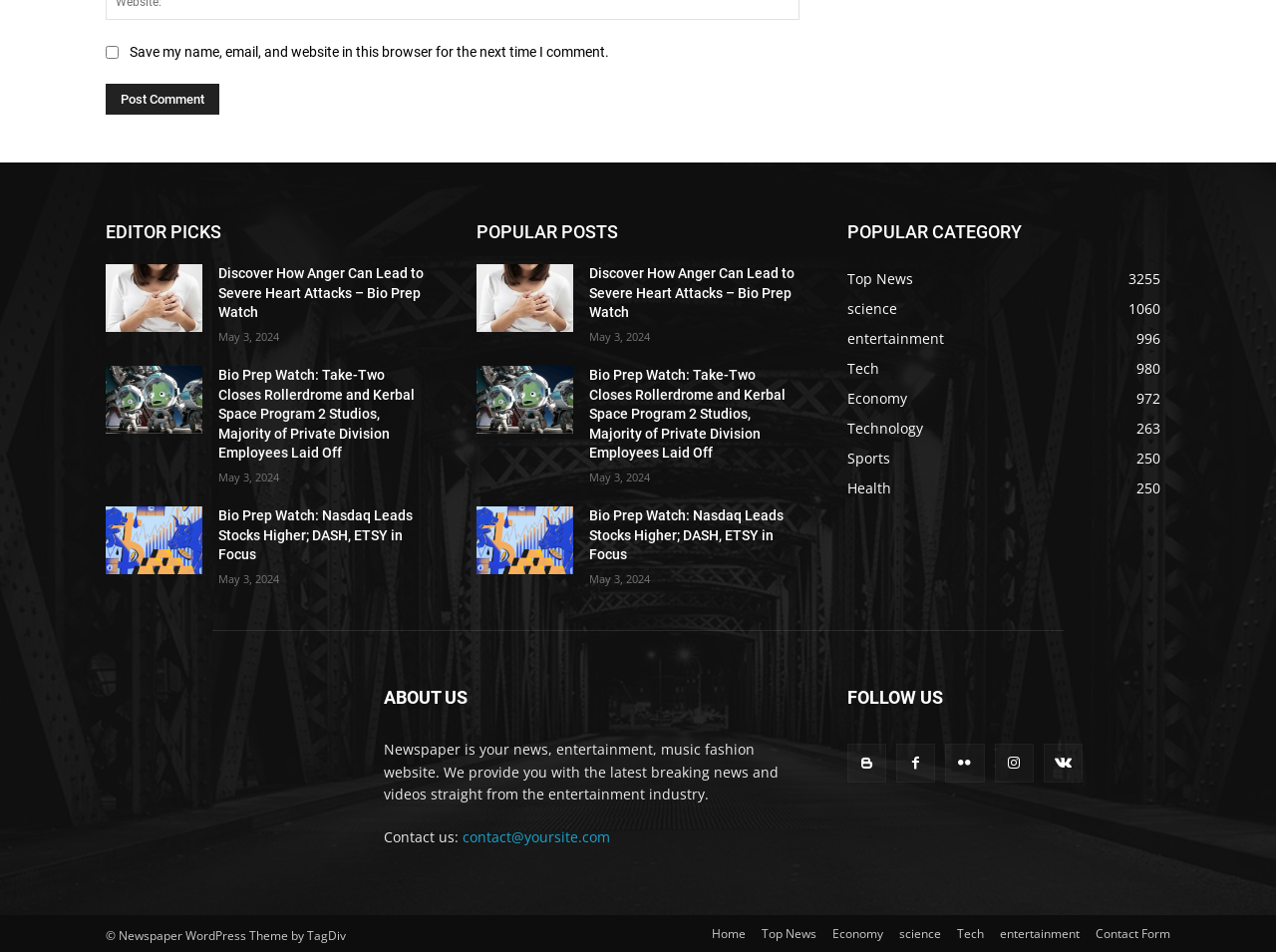Identify the bounding box coordinates of the clickable region to carry out the given instruction: "Read the article about anger leading to severe heart attacks".

[0.083, 0.276, 0.159, 0.347]